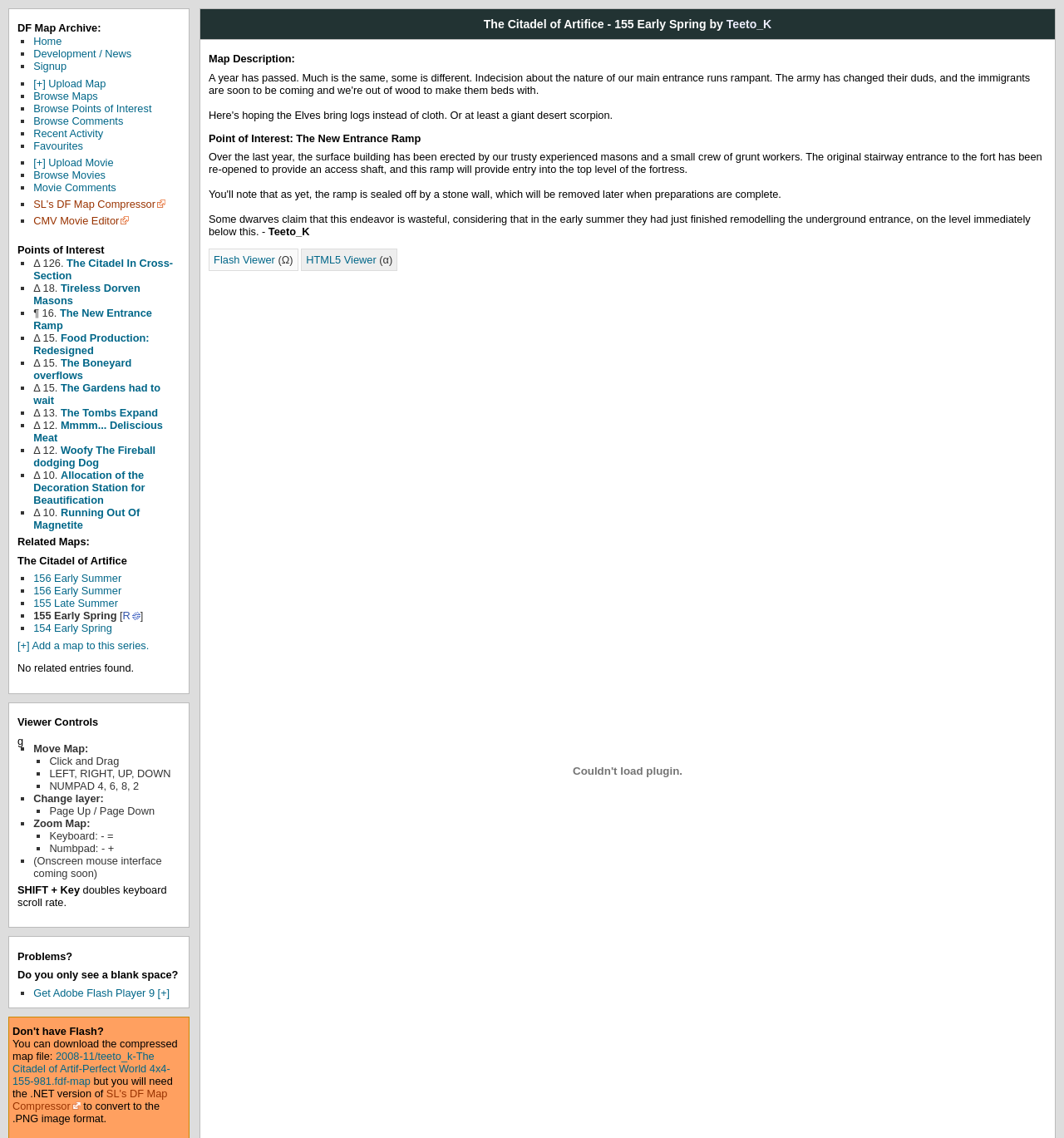How many related maps are listed?
Based on the image, answer the question with as much detail as possible.

The related maps are listed in the section with the heading 'Related Maps:', and there are two links listed, both of which are labeled '156 Early Summer'.